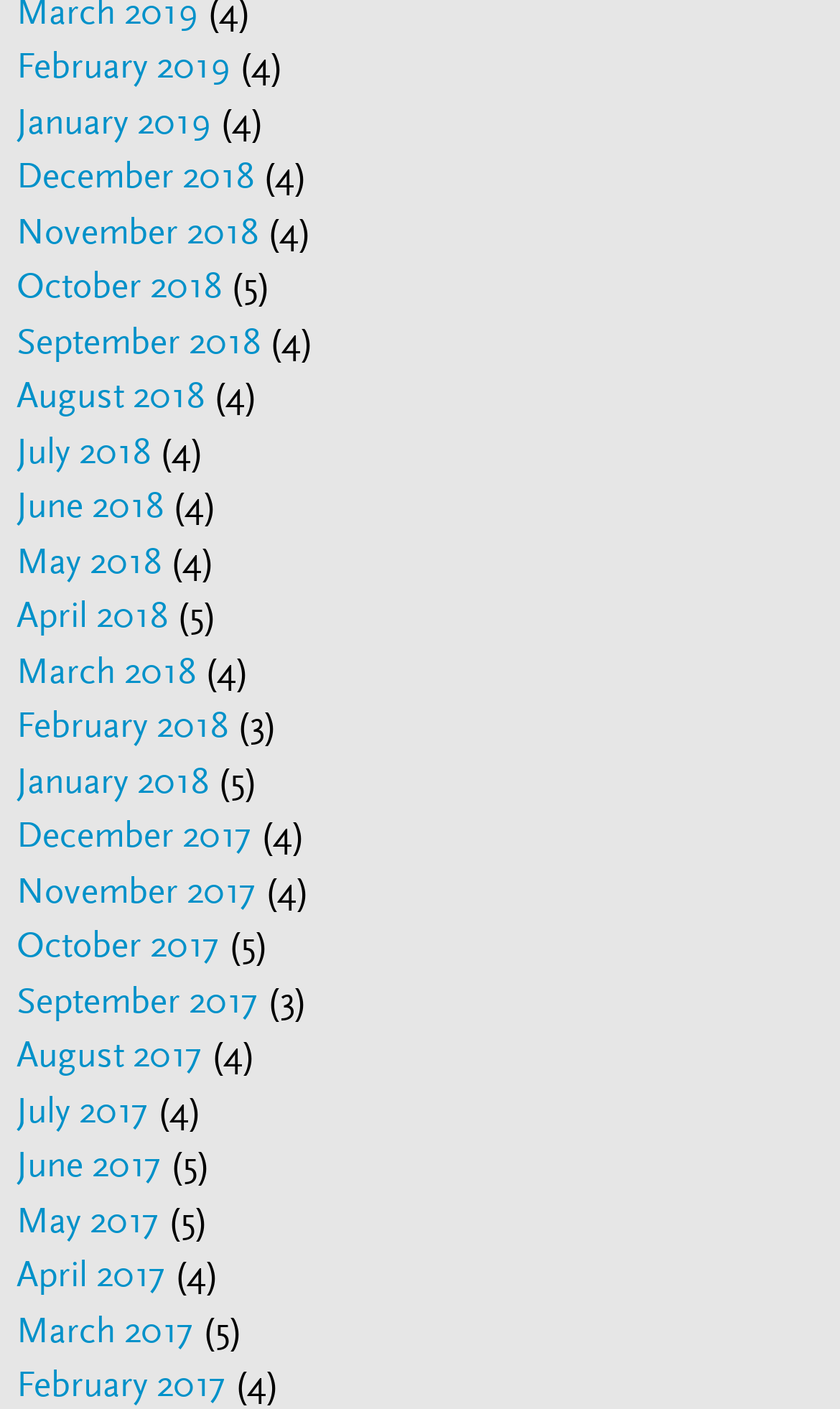What is the pattern of the numbers in parentheses?
Please use the image to deliver a detailed and complete answer.

By observing the numbers in parentheses, I noticed that they are increasing (e.g., (3), (4), (5)) and then decreasing (e.g., (5), (4), (3)). This pattern is consistent throughout the list.